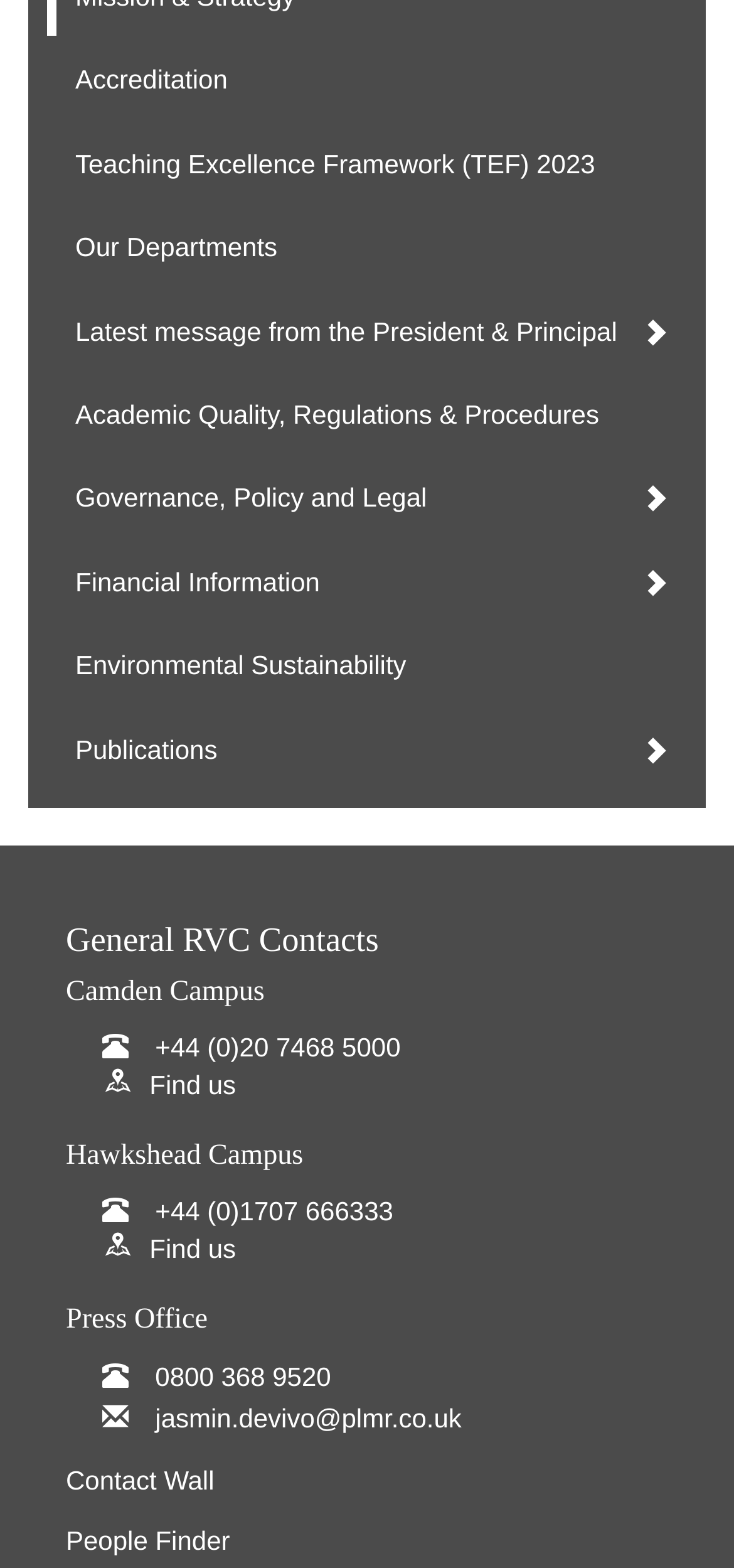Could you locate the bounding box coordinates for the section that should be clicked to accomplish this task: "Get in touch with the President & Principal".

[0.064, 0.186, 0.936, 0.237]